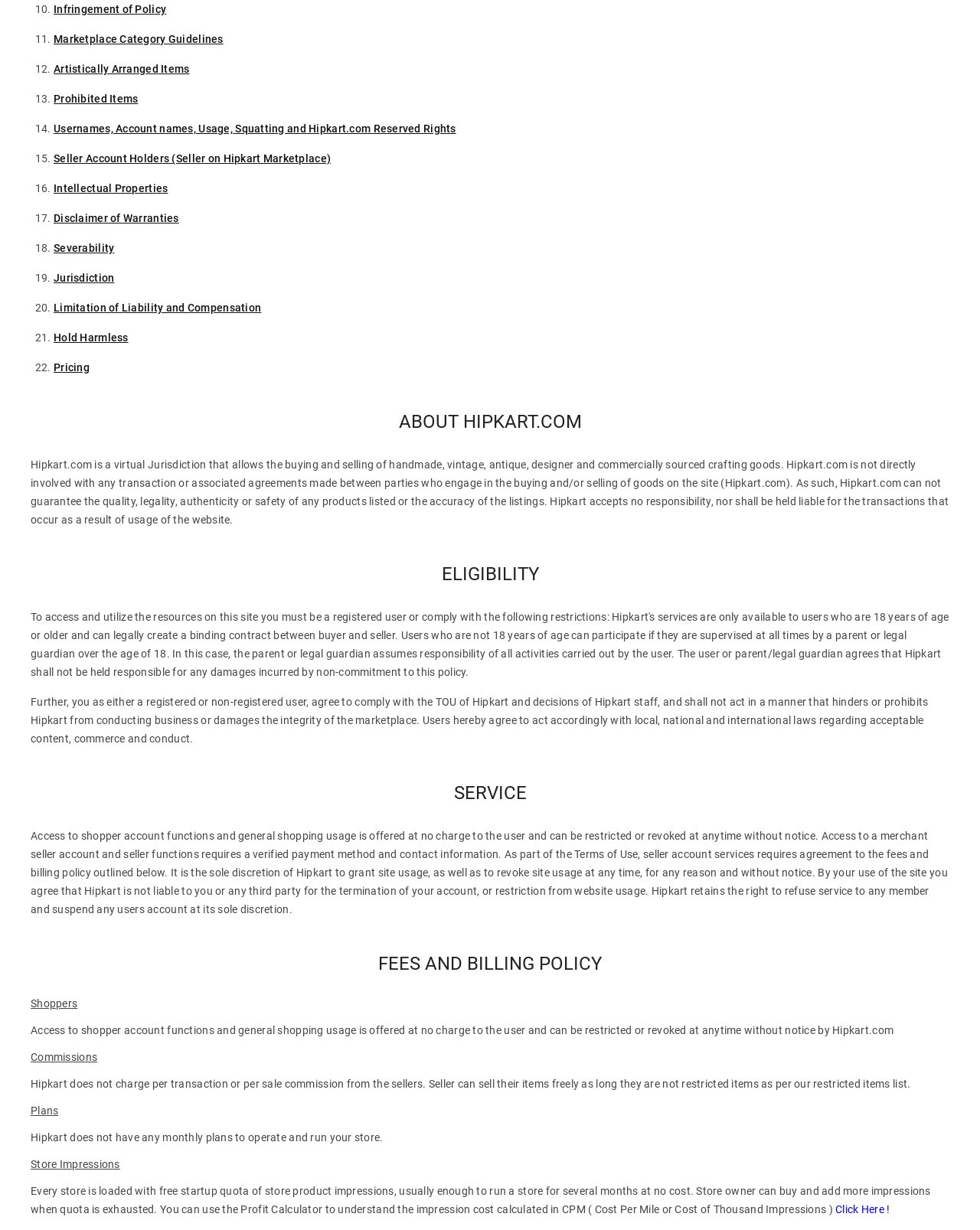Please determine the bounding box of the UI element that matches this description: Click Here !. The coordinates should be given as (top-left x, top-left y, bottom-right x, bottom-right y), with all values between 0 and 1.

[0.852, 0.978, 0.908, 0.988]